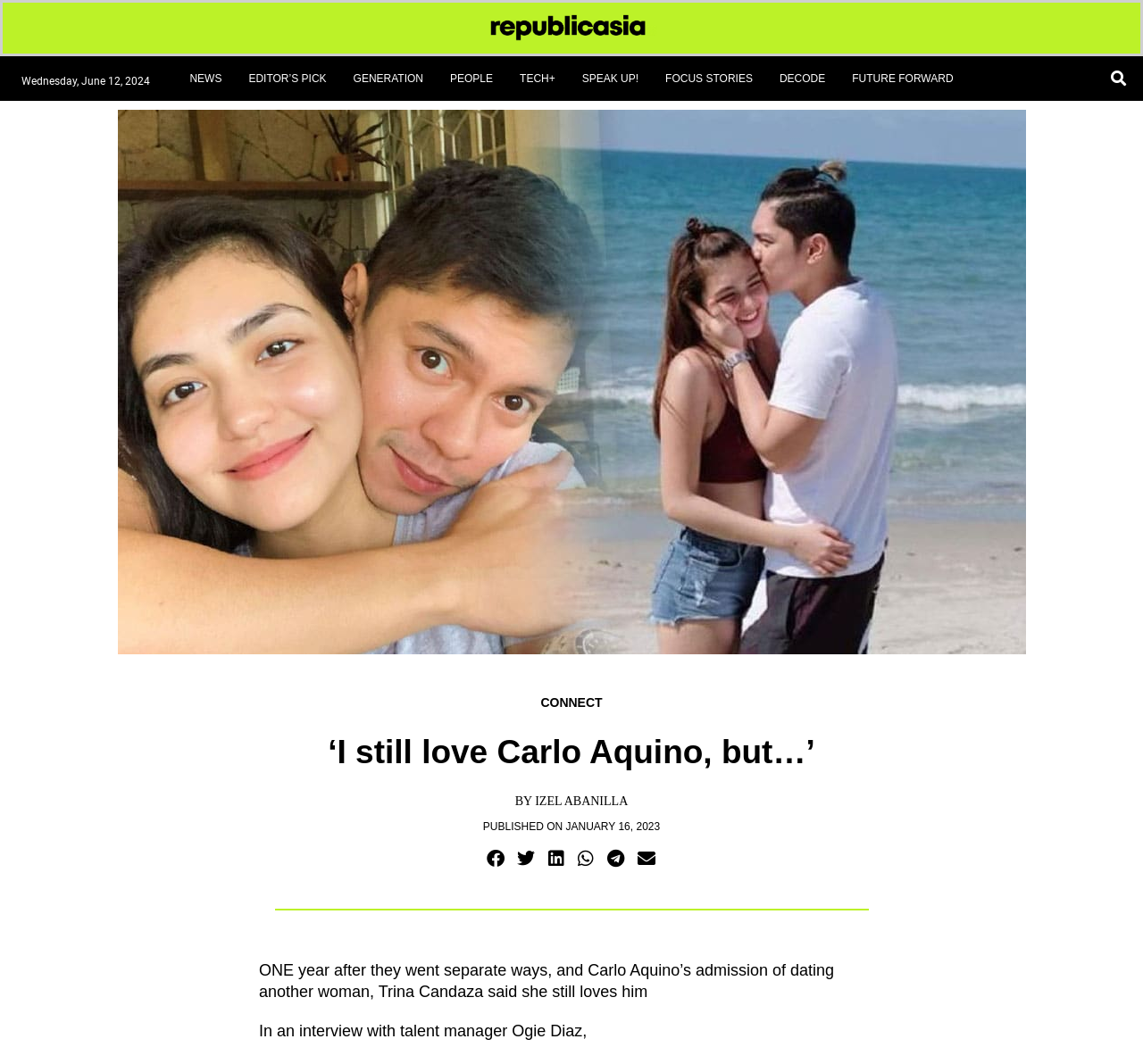Provide the bounding box coordinates of the HTML element described as: "Wednesday, June 12, 2024". The bounding box coordinates should be four float numbers between 0 and 1, i.e., [left, top, right, bottom].

[0.019, 0.07, 0.131, 0.082]